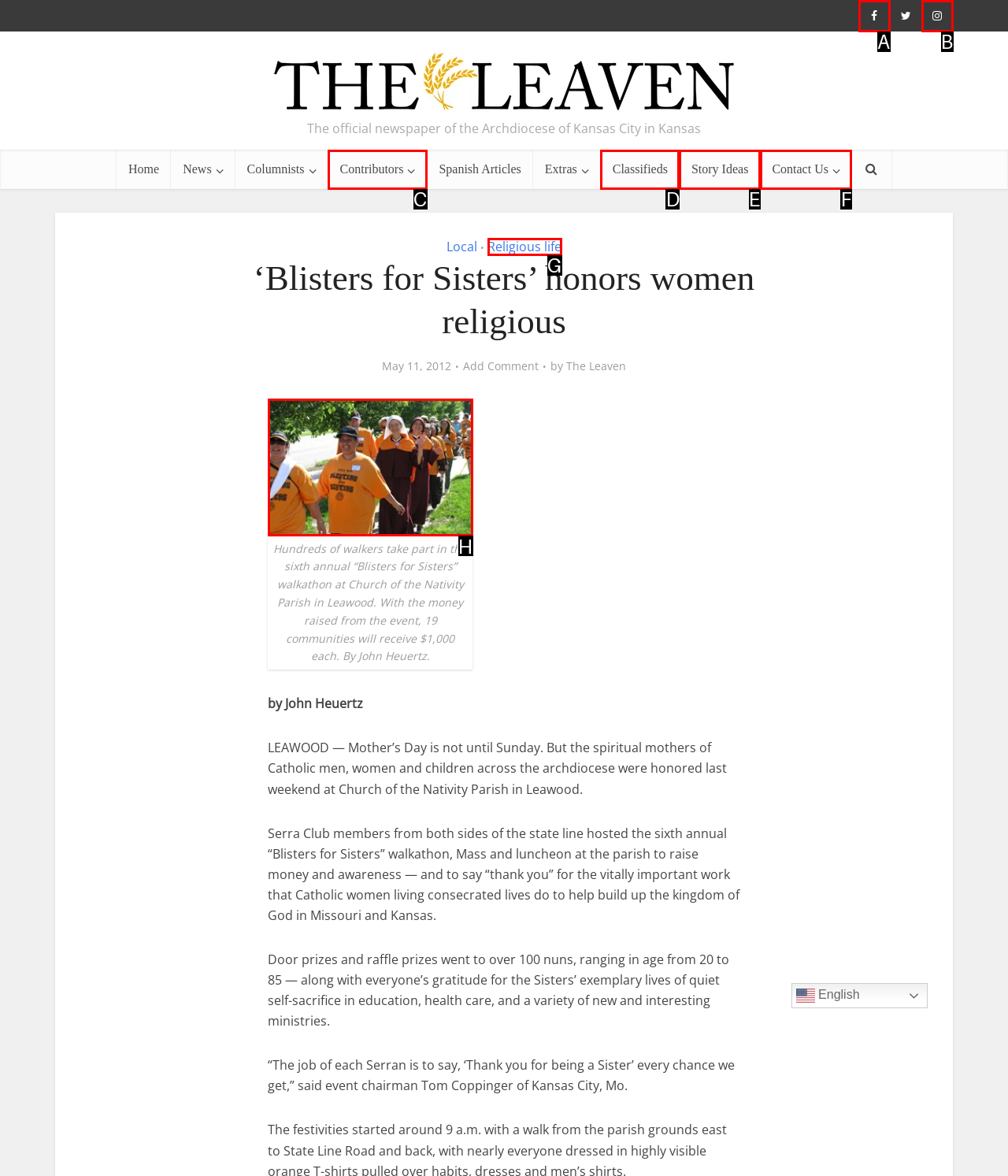Based on the description: Religious life, select the HTML element that fits best. Provide the letter of the matching option.

G